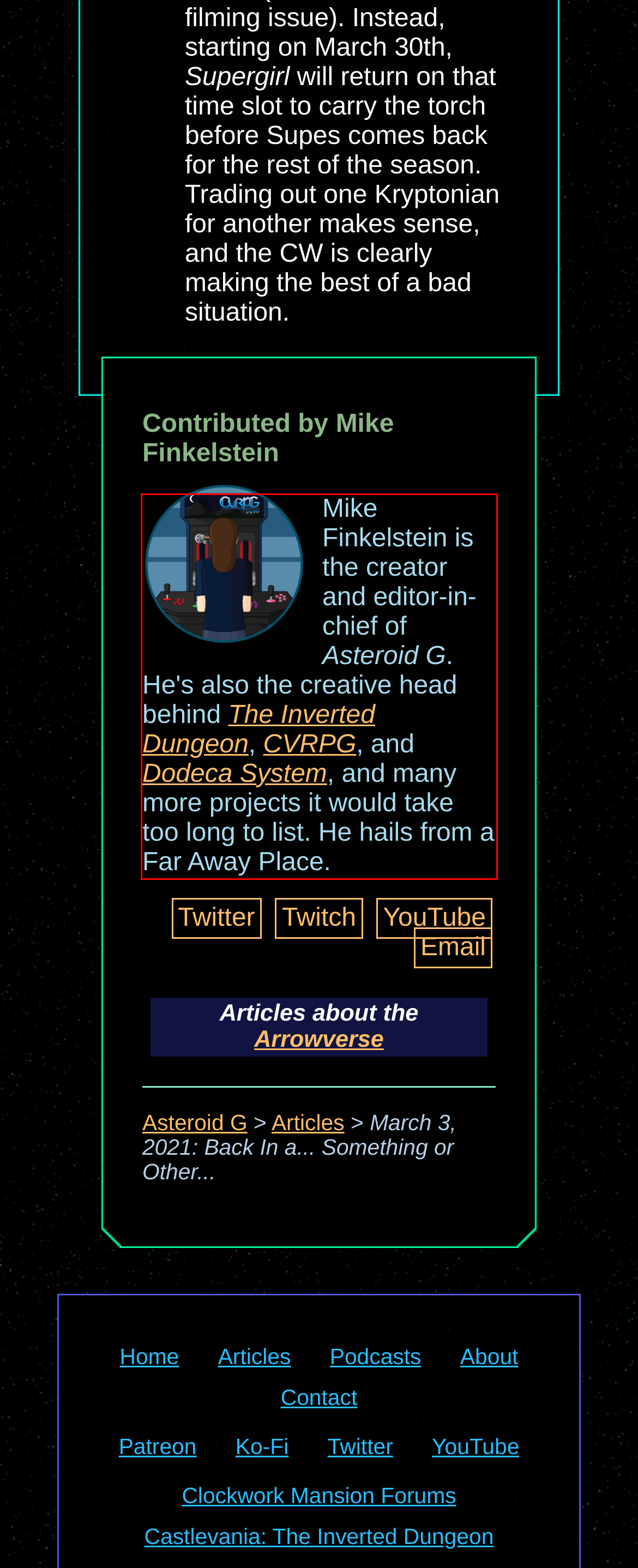Within the screenshot of the webpage, locate the red bounding box and use OCR to identify and provide the text content inside it.

Mike Finkelstein is the creator and editor-in-chief of Asteroid G. He's also the creative head behind The Inverted Dungeon, CVRPG, and Dodeca System, and many more projects it would take too long to list. He hails from a Far Away Place.